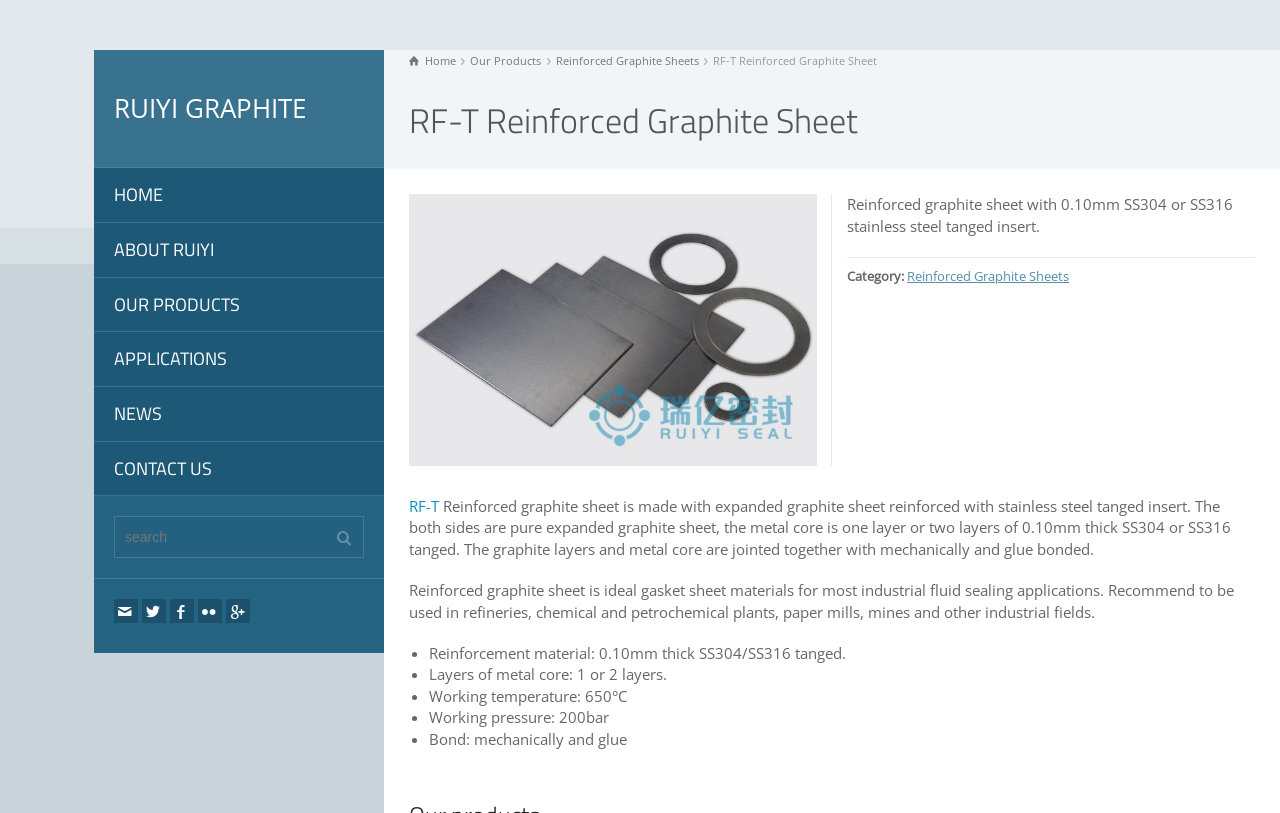Summarize the webpage in an elaborate manner.

The webpage is about RF-T Reinforced Graphite Sheet, a product offered by RUIYI GRAPHITE. At the top left corner, there is a navigation menu with links to HOME, ABOUT RUIYI, OUR PRODUCTS, APPLICATIONS, NEWS, and CONTACT US. Below the navigation menu, there is a search box. On the top right corner, there are social media links to Twitter and Facebook.

The main content of the webpage is divided into two sections. The left section has a heading "RF-T Reinforced Graphite Sheet" and provides detailed information about the product, including its description, category, and features. The description explains that the product is a reinforced graphite sheet with a stainless steel tanged insert, ideal for industrial fluid sealing applications. The features are listed in bullet points, including the reinforcement material, layers of metal core, working temperature, working pressure, and bonding method.

The right section has three headings: "About Us", "News", and "Contact Info". The "About Us" section is empty, while the "News" section is also empty. The "Contact Info" section provides the company's address, phone number, and email.

At the bottom of the webpage, there is a footer with links to HOME, OUR PRODUCTS, and other pages.